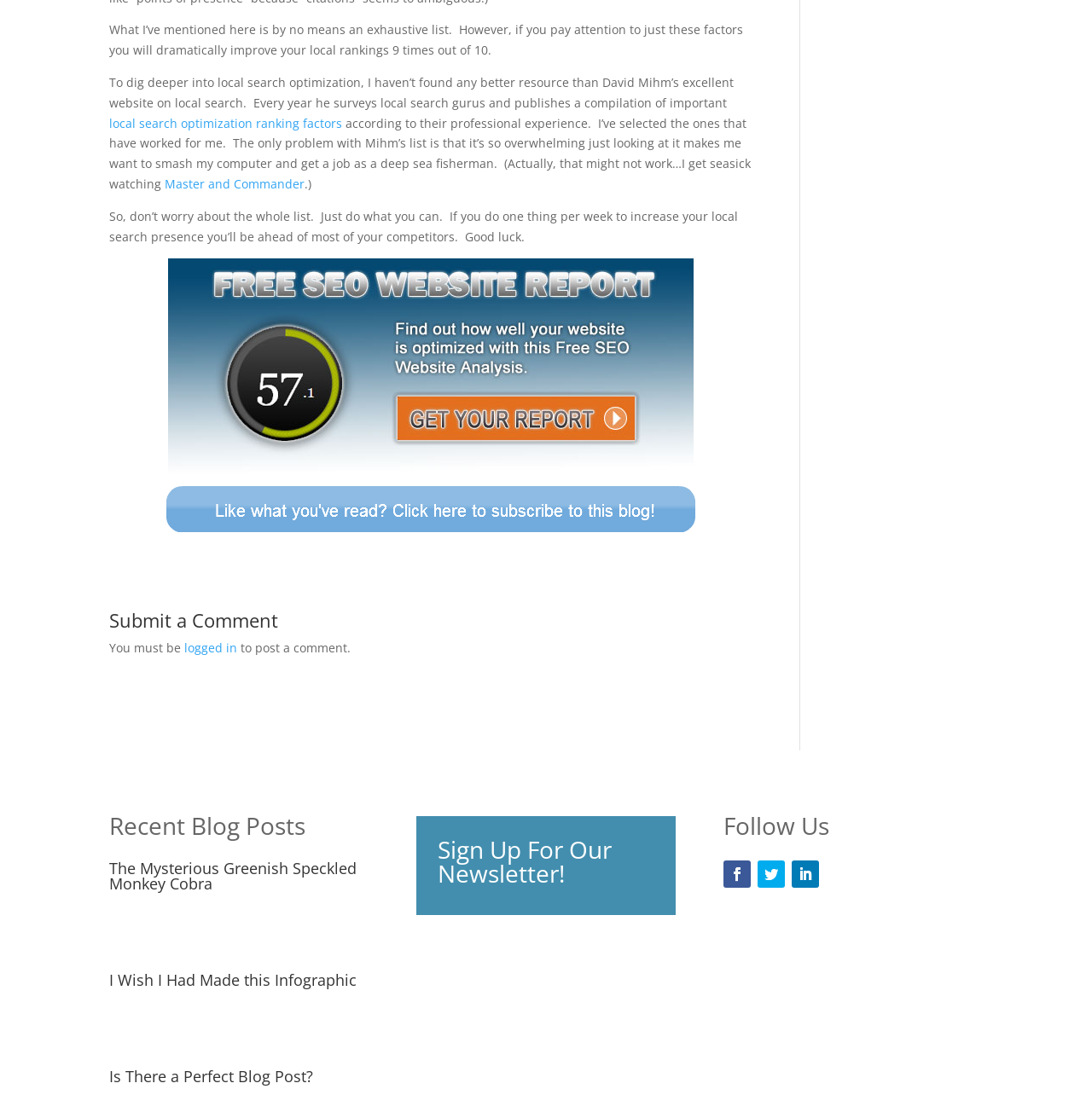Highlight the bounding box of the UI element that corresponds to this description: "Master and Commander".

[0.151, 0.157, 0.279, 0.172]